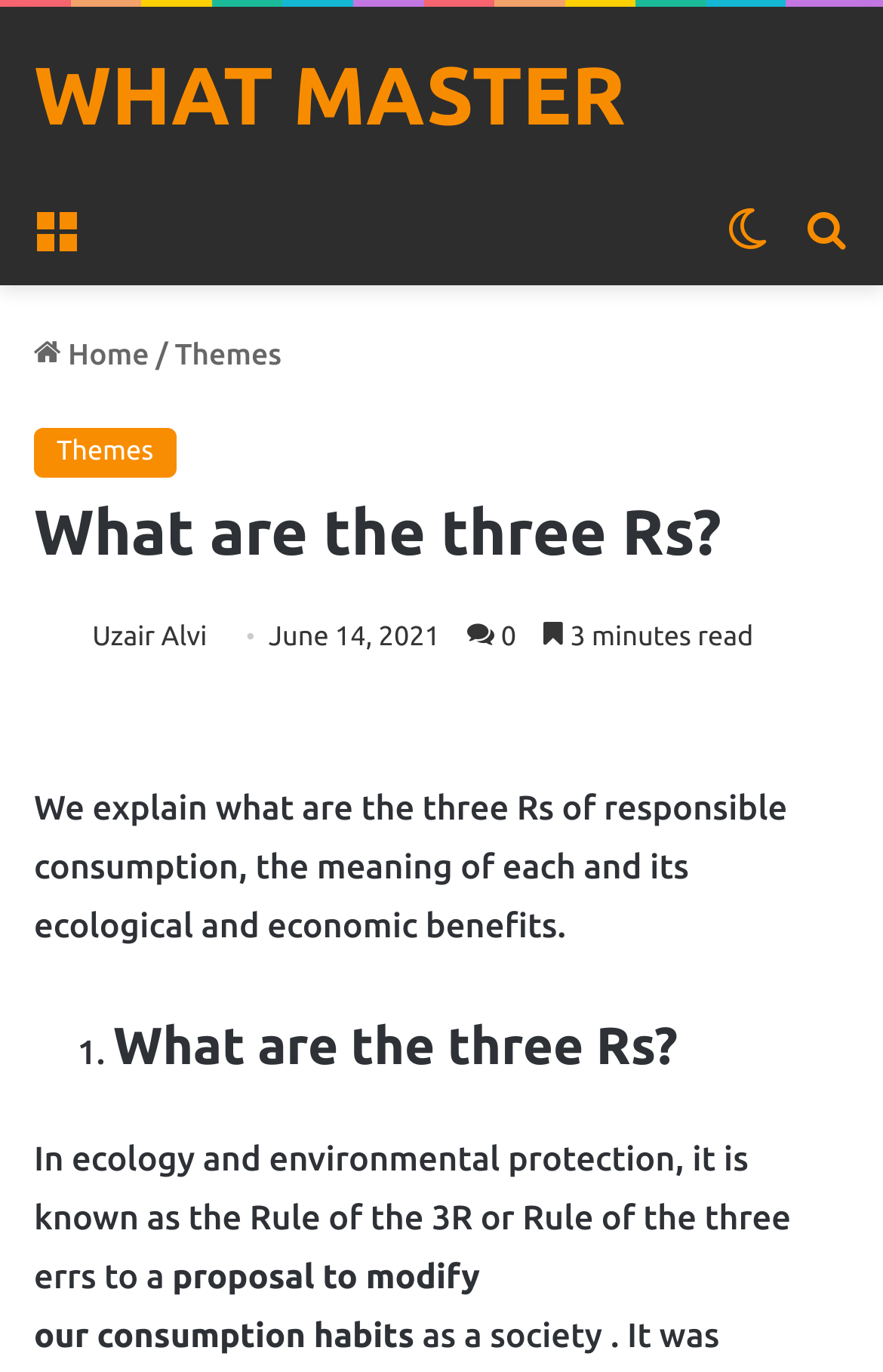Offer a thorough description of the webpage.

The webpage is about explaining the concept of the three Rs of responsible consumption, their meaning, and their ecological and economic benefits. 

At the top of the page, there is a primary navigation section that spans the entire width of the page. Within this section, there are several links, including a menu icon, the website's title "WHAT MASTER", a search link, and a switch skin link. 

Below the navigation section, there is a header section that takes up most of the page's width. This section contains several links, including "Home", "Themes", and another "Themes" link. There is also a heading that reads "What are the three Rs?" and a link to the author's photo, accompanied by the author's name and the date "June 14, 2021". Additionally, there is a text that indicates the article takes "3 minutes read".

The main content of the page starts with a paragraph that summarizes the article's topic. Below this paragraph, there is a list with a single item marked as "1.". The list item contains a heading that repeats the question "What are the three Rs?". 

Following this, there are two paragraphs of text that explain the concept of the three Rs in ecology and environmental protection, and how it proposes to modify our consumption habits.